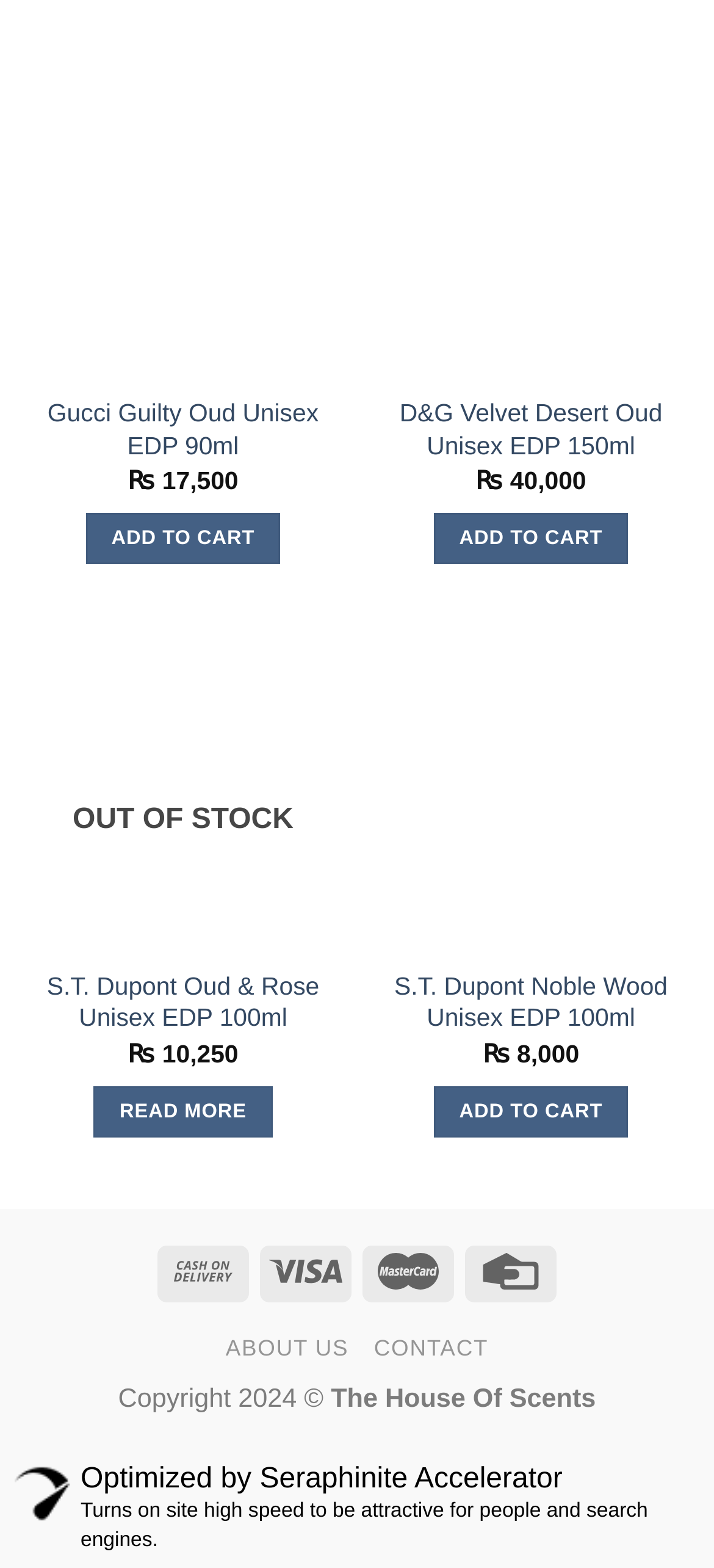Please determine the bounding box coordinates of the element's region to click for the following instruction: "Add D&G Velvet Desert Oud Unisex EDP 150ml to cart".

[0.607, 0.328, 0.88, 0.36]